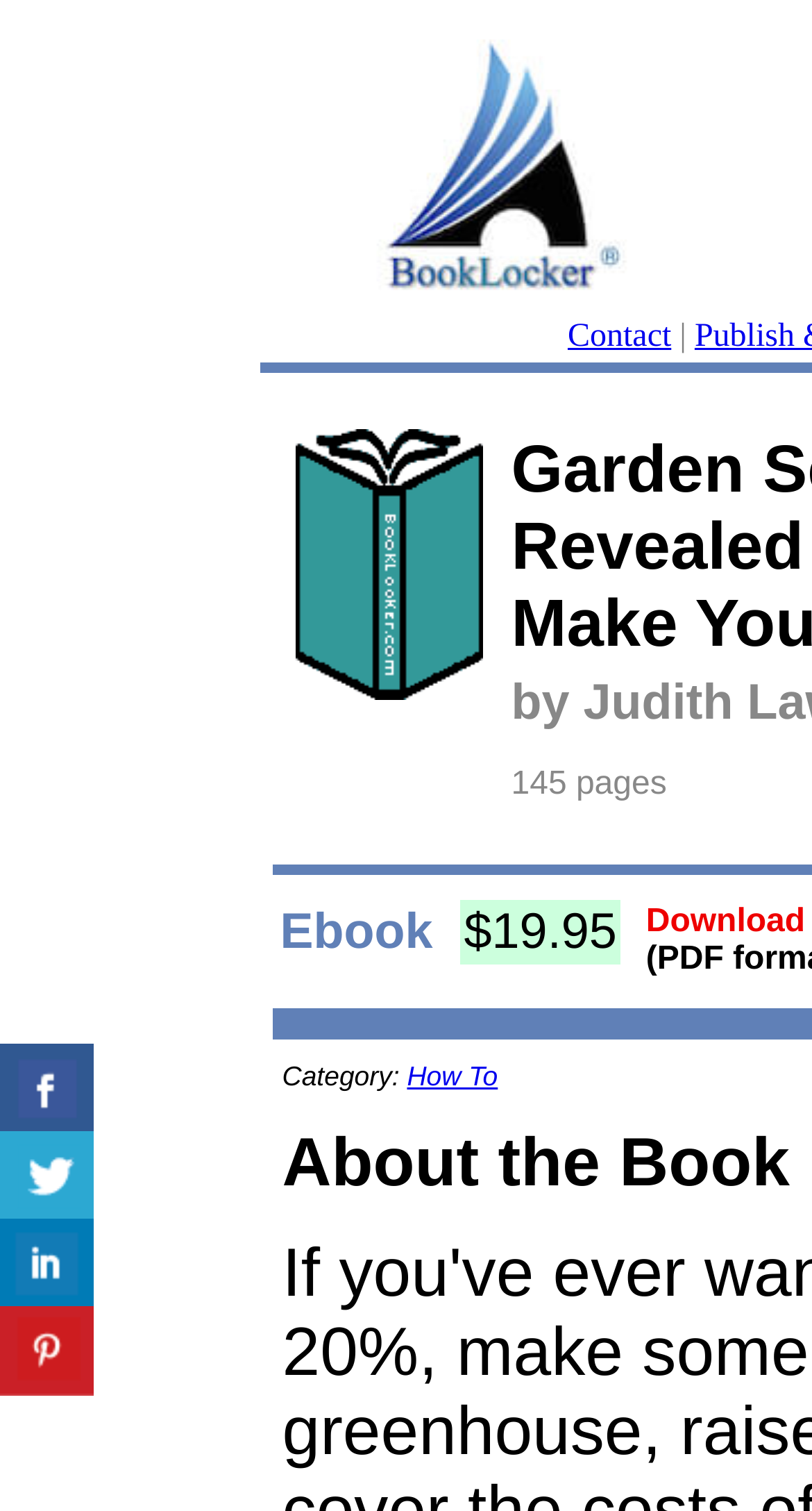Use one word or a short phrase to answer the question provided: 
What is the category of the ebook?

Garden